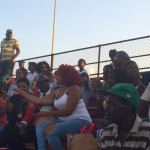Use a single word or phrase to answer the question: What time of day is it?

Late afternoon